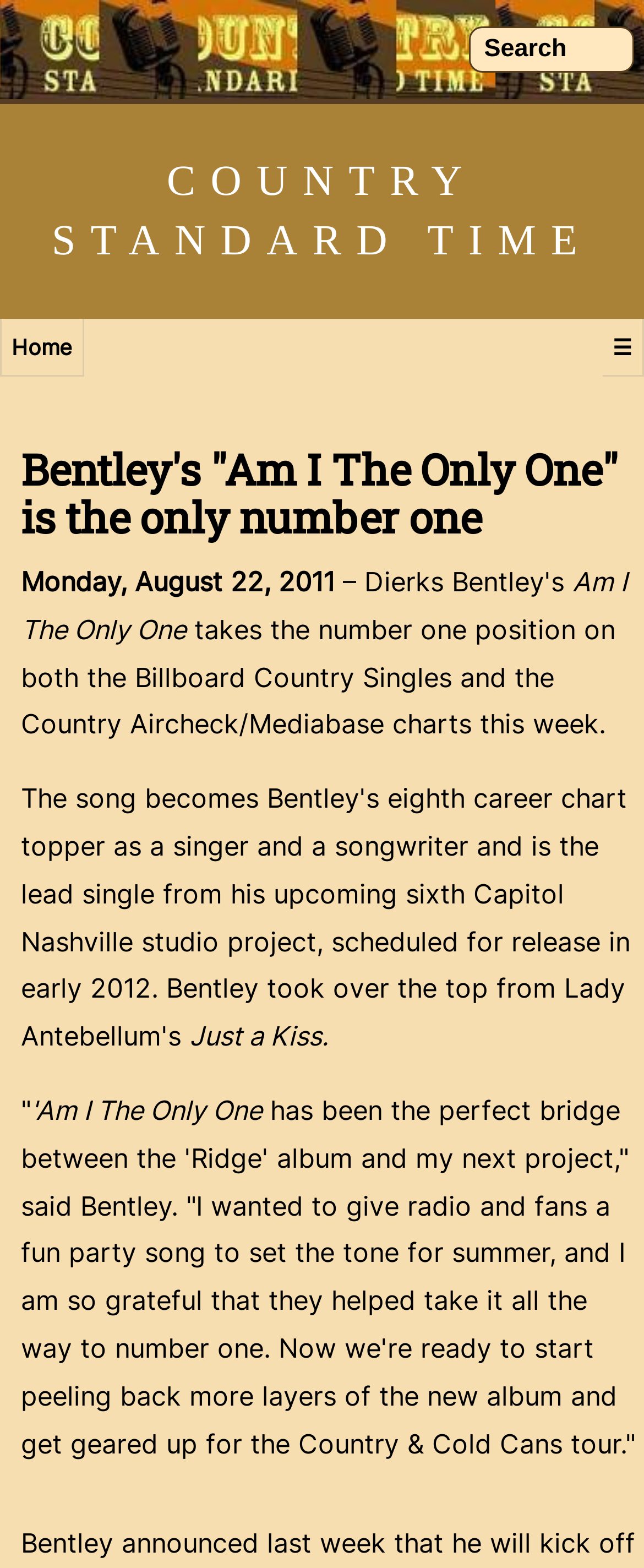Identify and provide the main heading of the webpage.

Bentley's "Am I The Only One" is the only number one